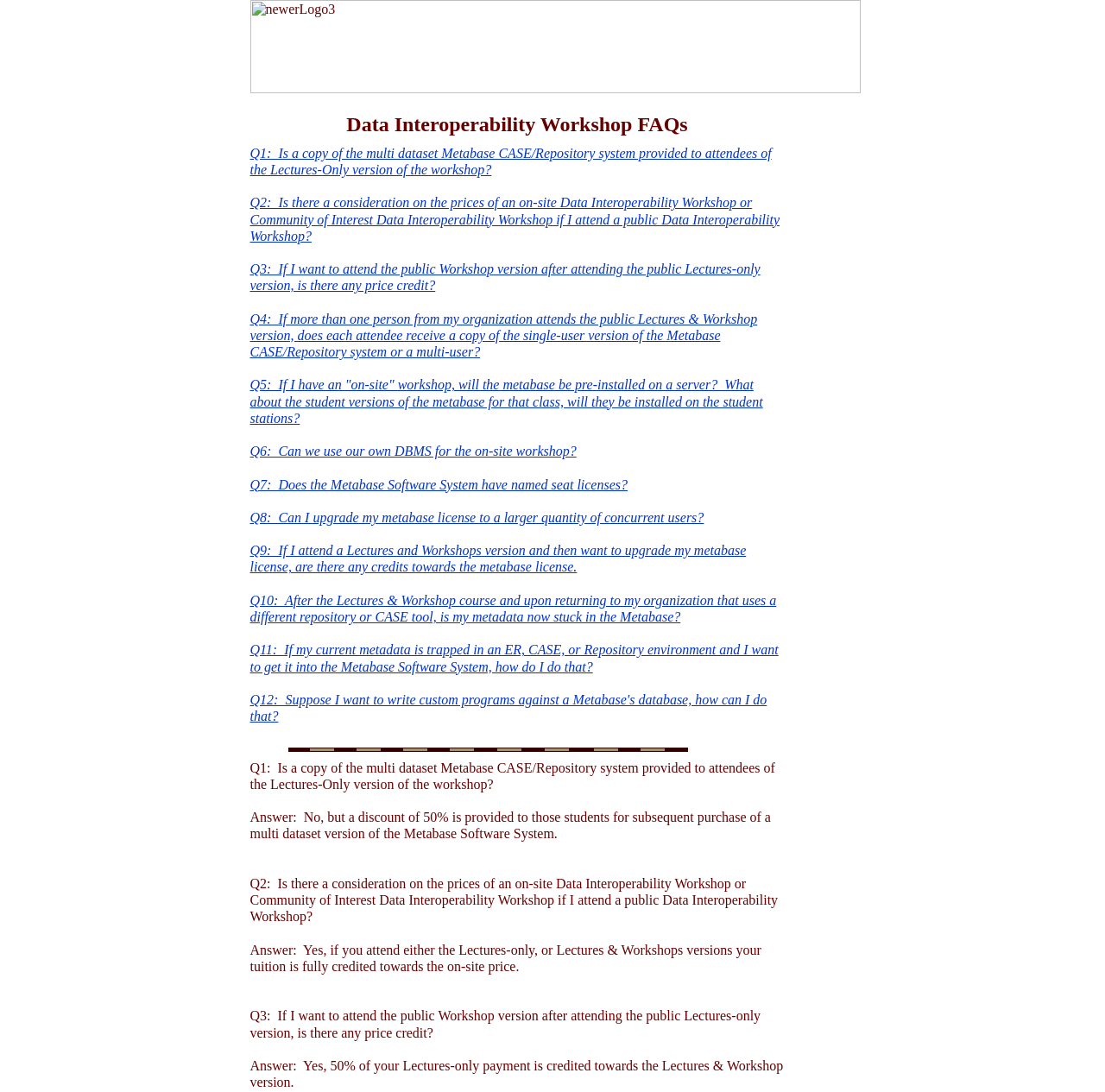Please specify the bounding box coordinates of the element that should be clicked to execute the given instruction: 'Add to inquiry'. Ensure the coordinates are four float numbers between 0 and 1, expressed as [left, top, right, bottom].

None